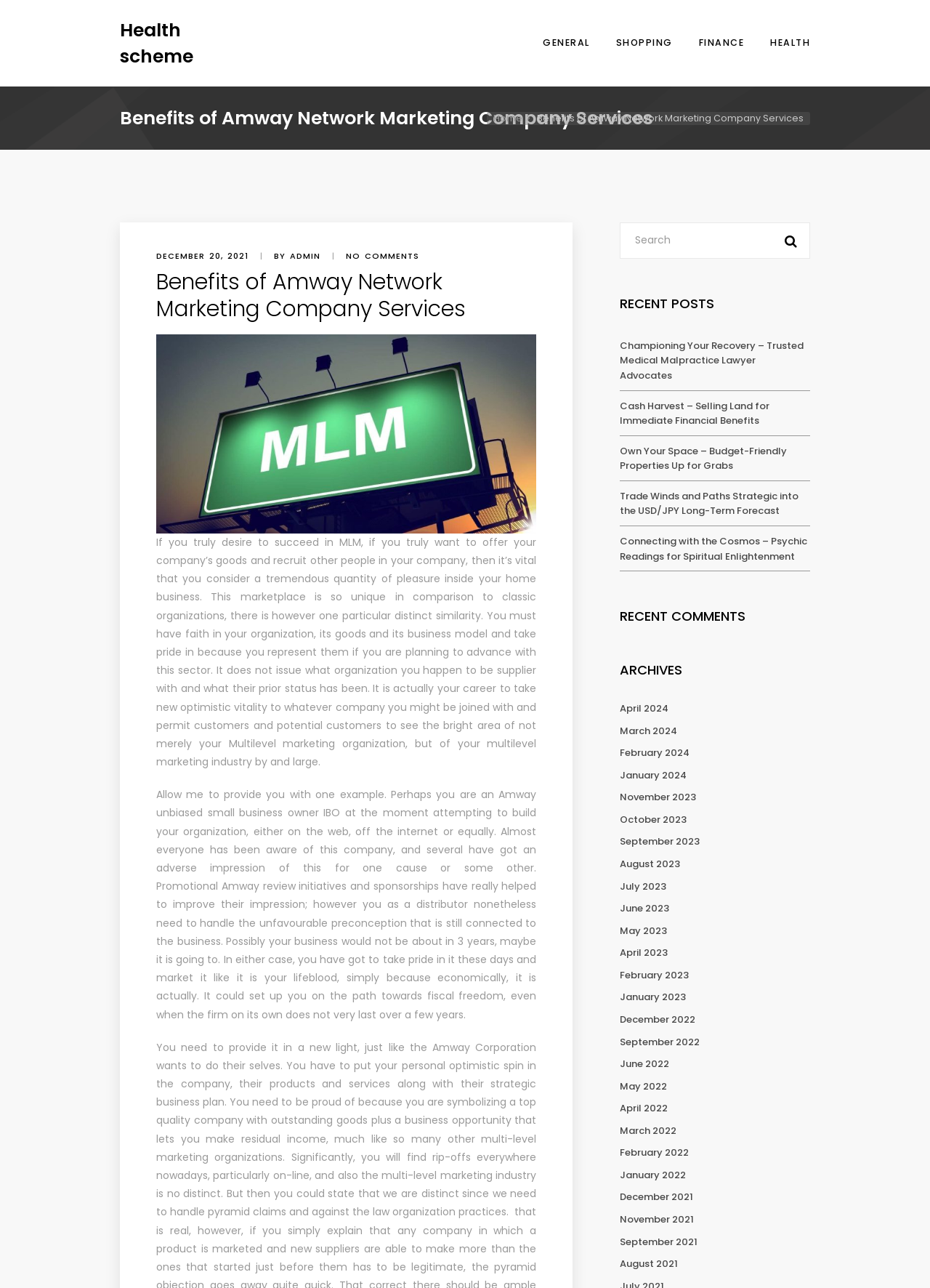Please identify the bounding box coordinates of the region to click in order to complete the task: "View the 'Amway review'". The coordinates must be four float numbers between 0 and 1, specified as [left, top, right, bottom].

[0.238, 0.682, 0.318, 0.694]